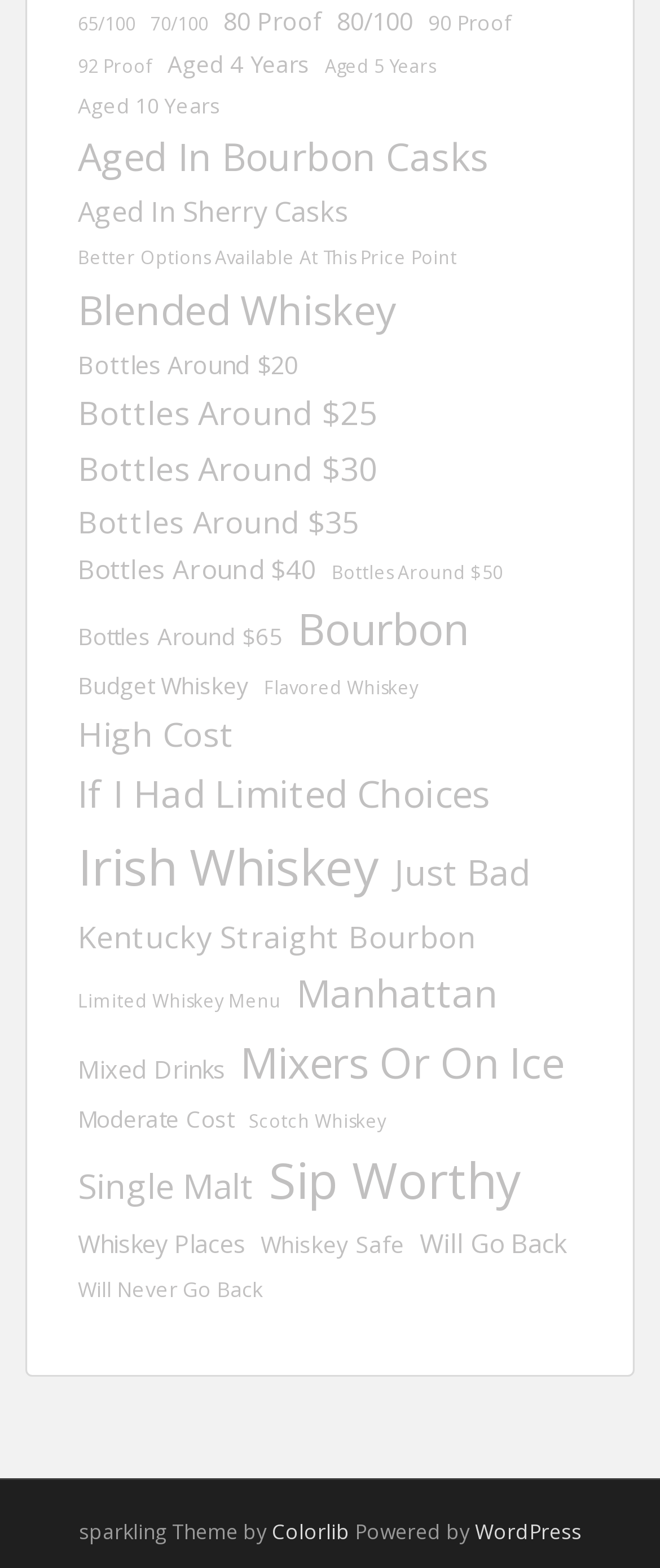With reference to the image, please provide a detailed answer to the following question: How many items are in the 'Kentucky Straight Bourbon' category?

The link 'Kentucky Straight Bourbon' has a description '(11 items)' next to it, indicating that there are 11 items in this category.